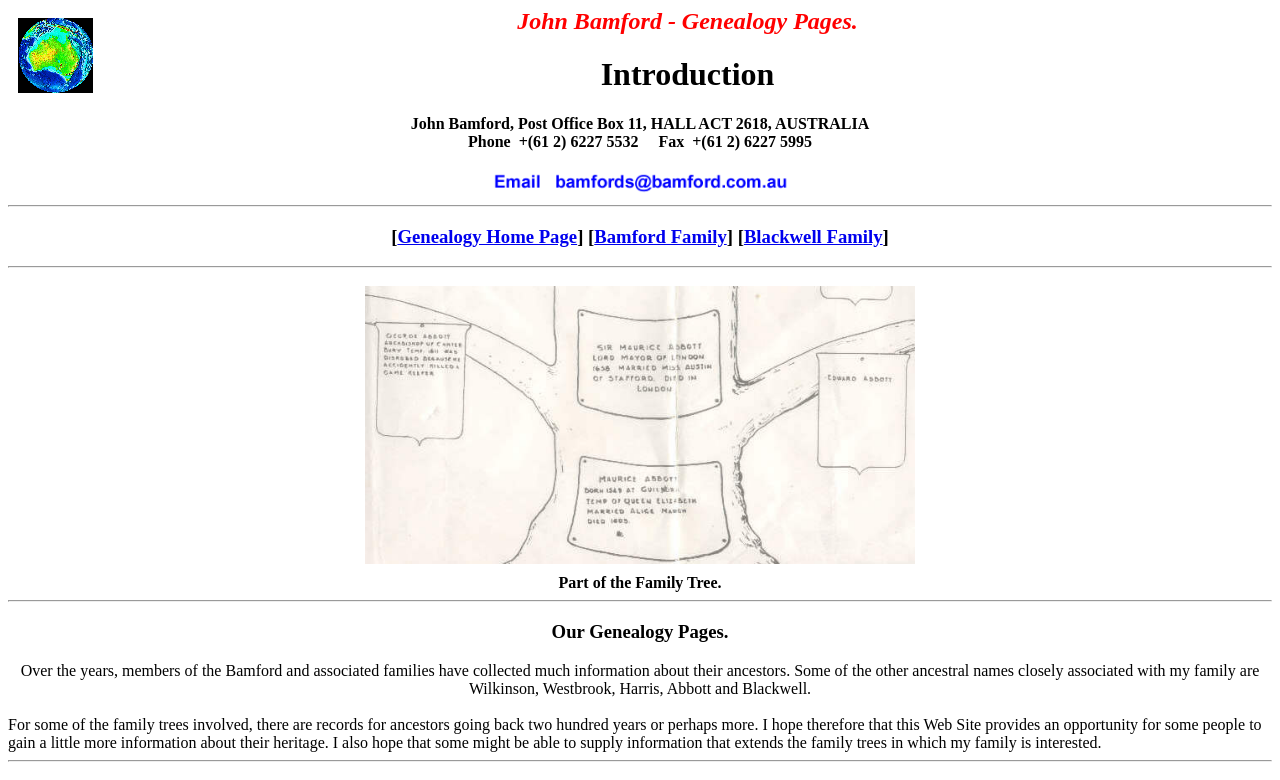Using the description "name="submit" value="Submit Comment"", locate and provide the bounding box of the UI element.

None